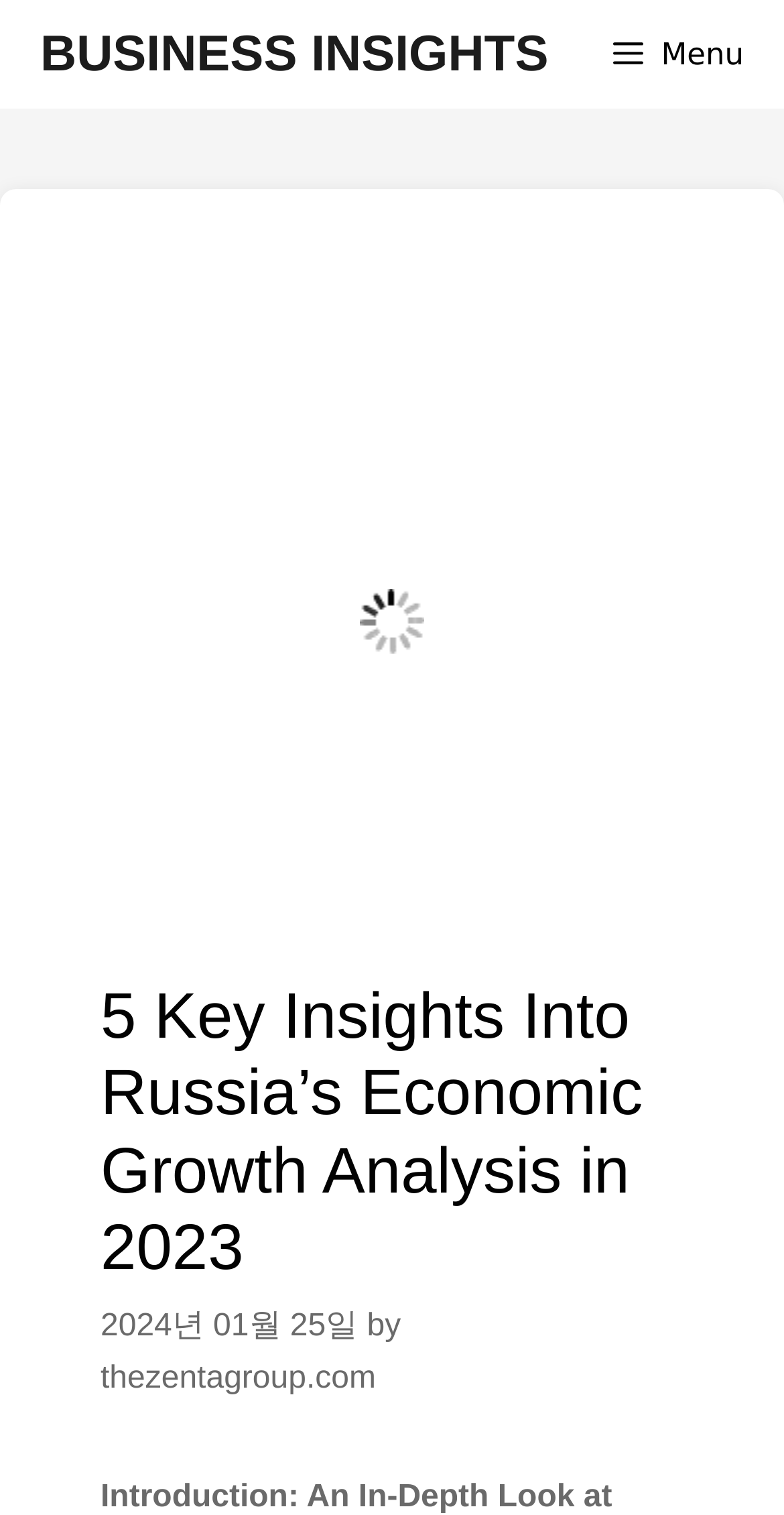What is the category of the article?
Provide a detailed and extensive answer to the question.

The category of the article can be found in the link 'BUSINESS INSIGHTS', which is located at the top of the webpage.